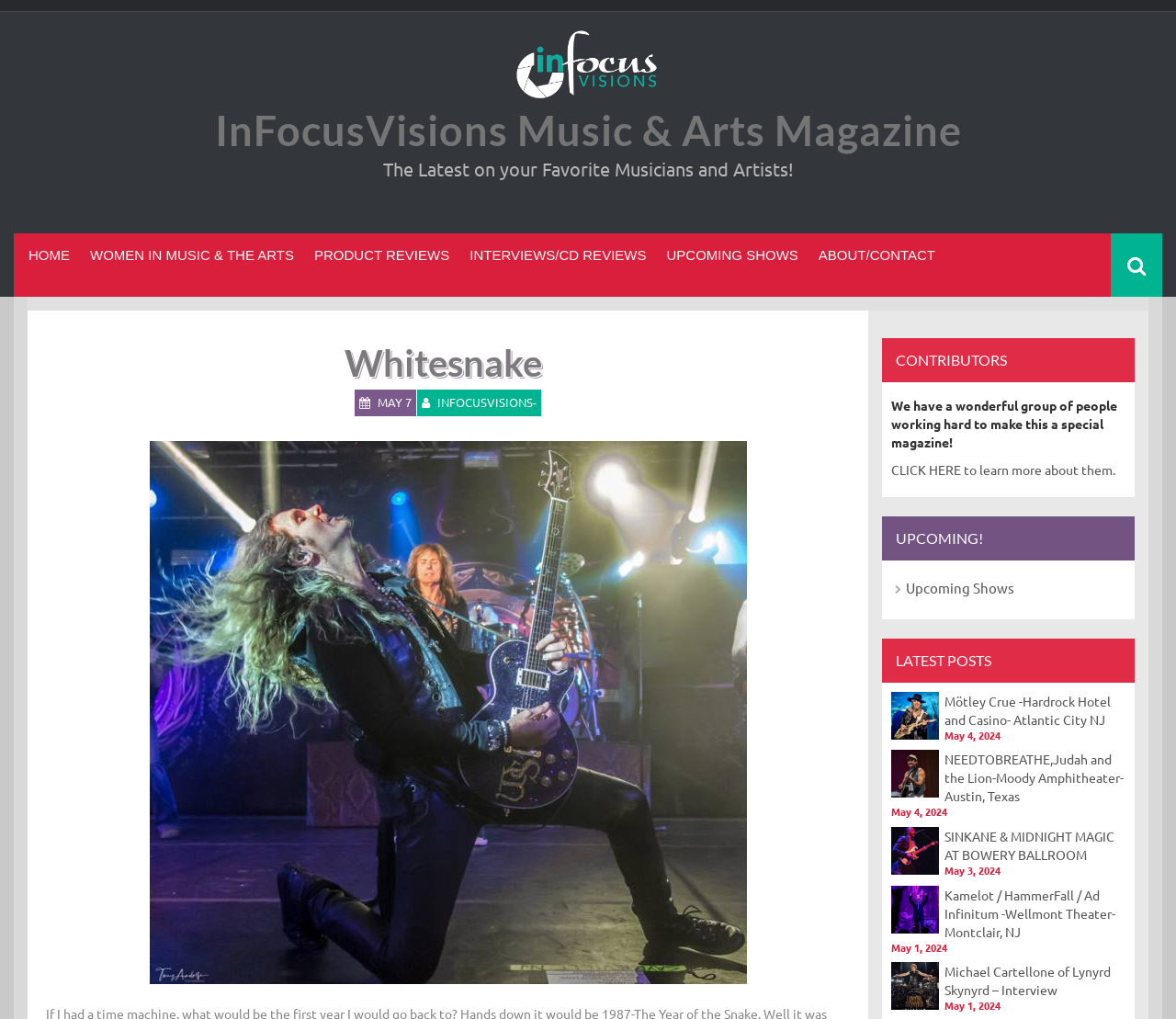Pinpoint the bounding box coordinates of the clickable area necessary to execute the following instruction: "Click on the HOME link". The coordinates should be given as four float numbers between 0 and 1, namely [left, top, right, bottom].

[0.016, 0.235, 0.068, 0.285]